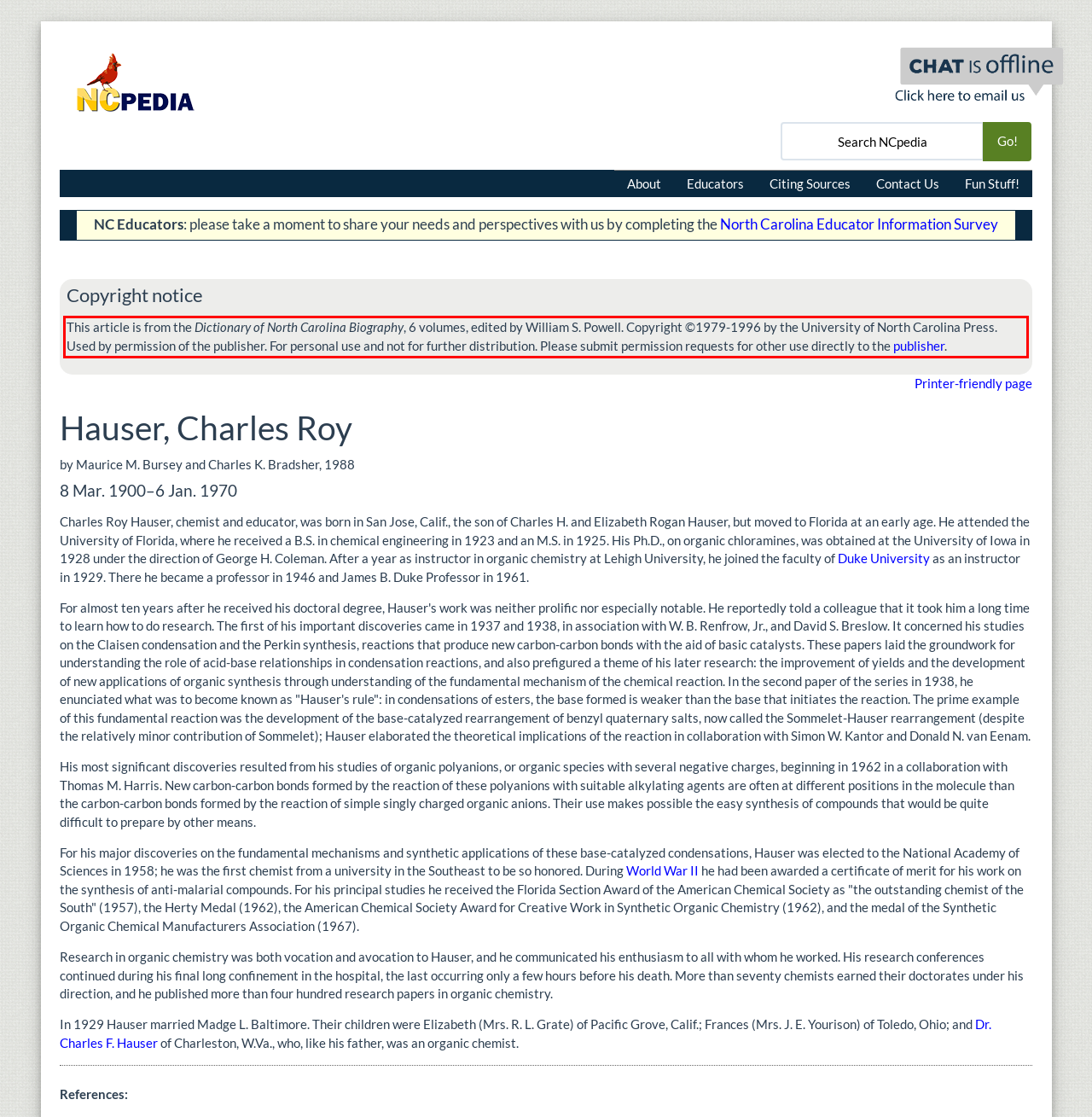Perform OCR on the text inside the red-bordered box in the provided screenshot and output the content.

This article is from the Dictionary of North Carolina Biography, 6 volumes, edited by William S. Powell. Copyright ©1979-1996 by the University of North Carolina Press. Used by permission of the publisher. For personal use and not for further distribution. Please submit permission requests for other use directly to the publisher.